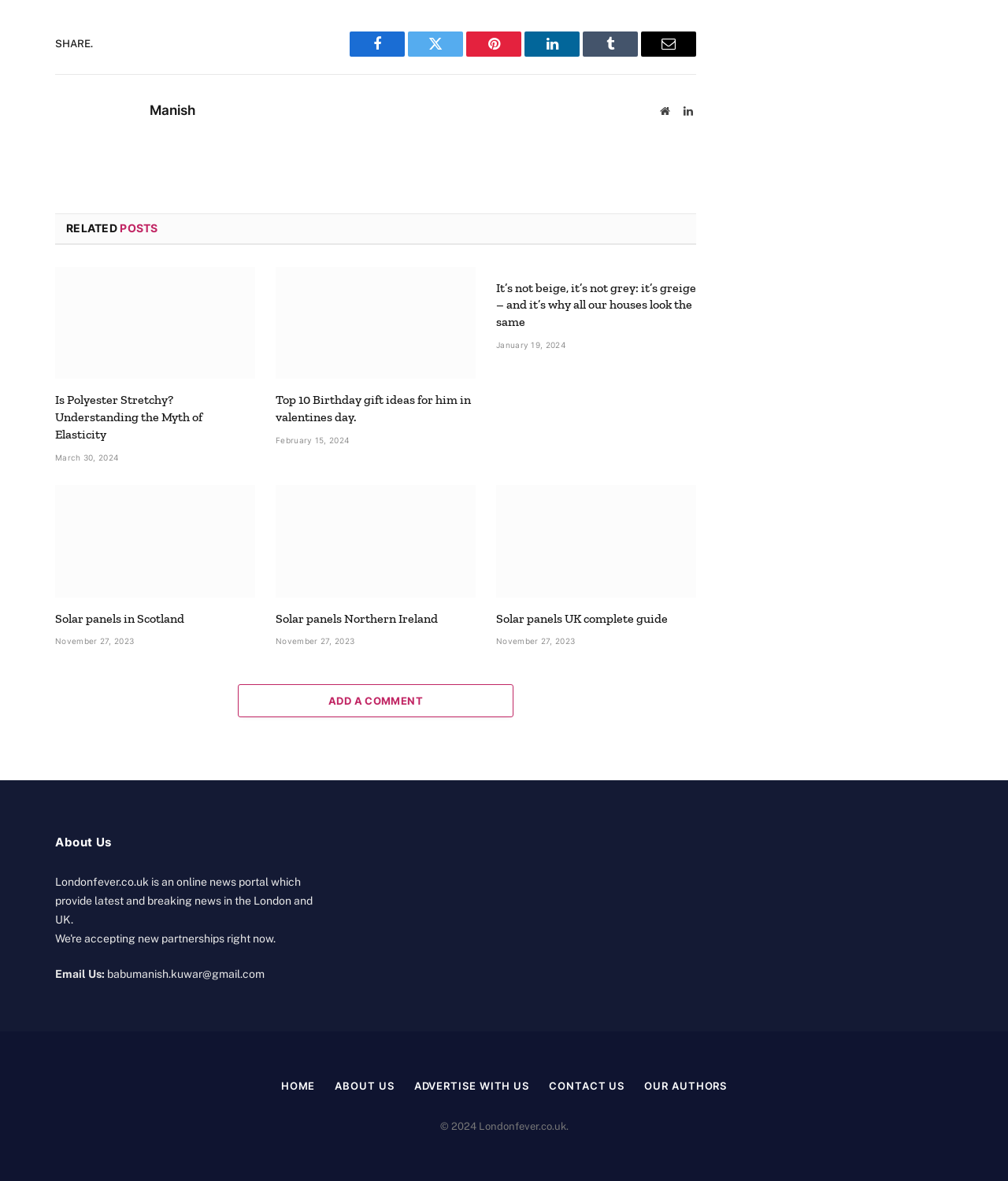What is the topic of the first related post?
Based on the image, answer the question in a detailed manner.

The first related post has a heading 'Is Polyester Stretchy? Understanding the Myth of Elasticity', which suggests that the topic of this post is related to the stretchiness of polyester.